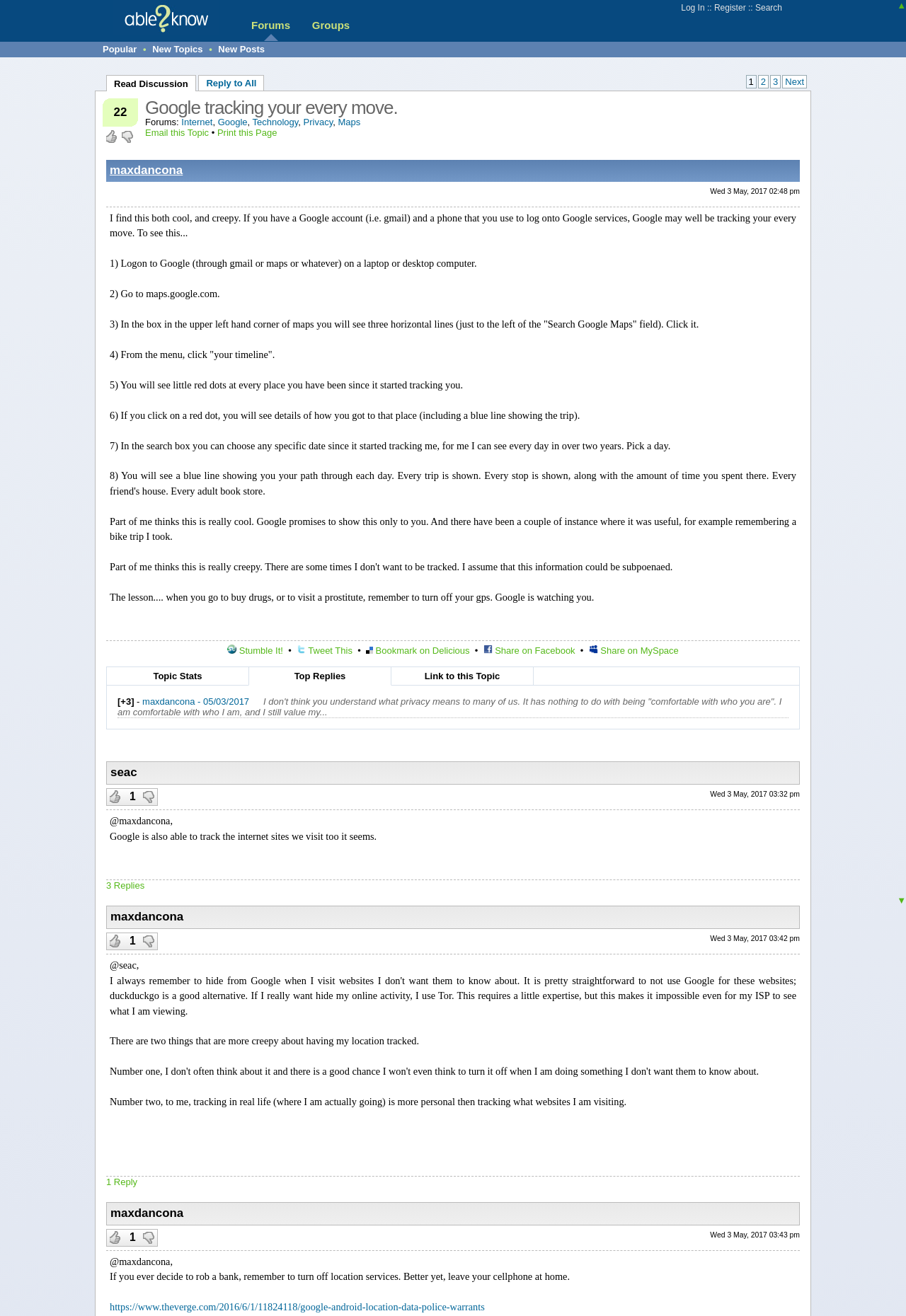Locate the bounding box coordinates of the UI element described by: "Atheism". The bounding box coordinates should consist of four float numbers between 0 and 1, i.e., [left, top, right, bottom].

None